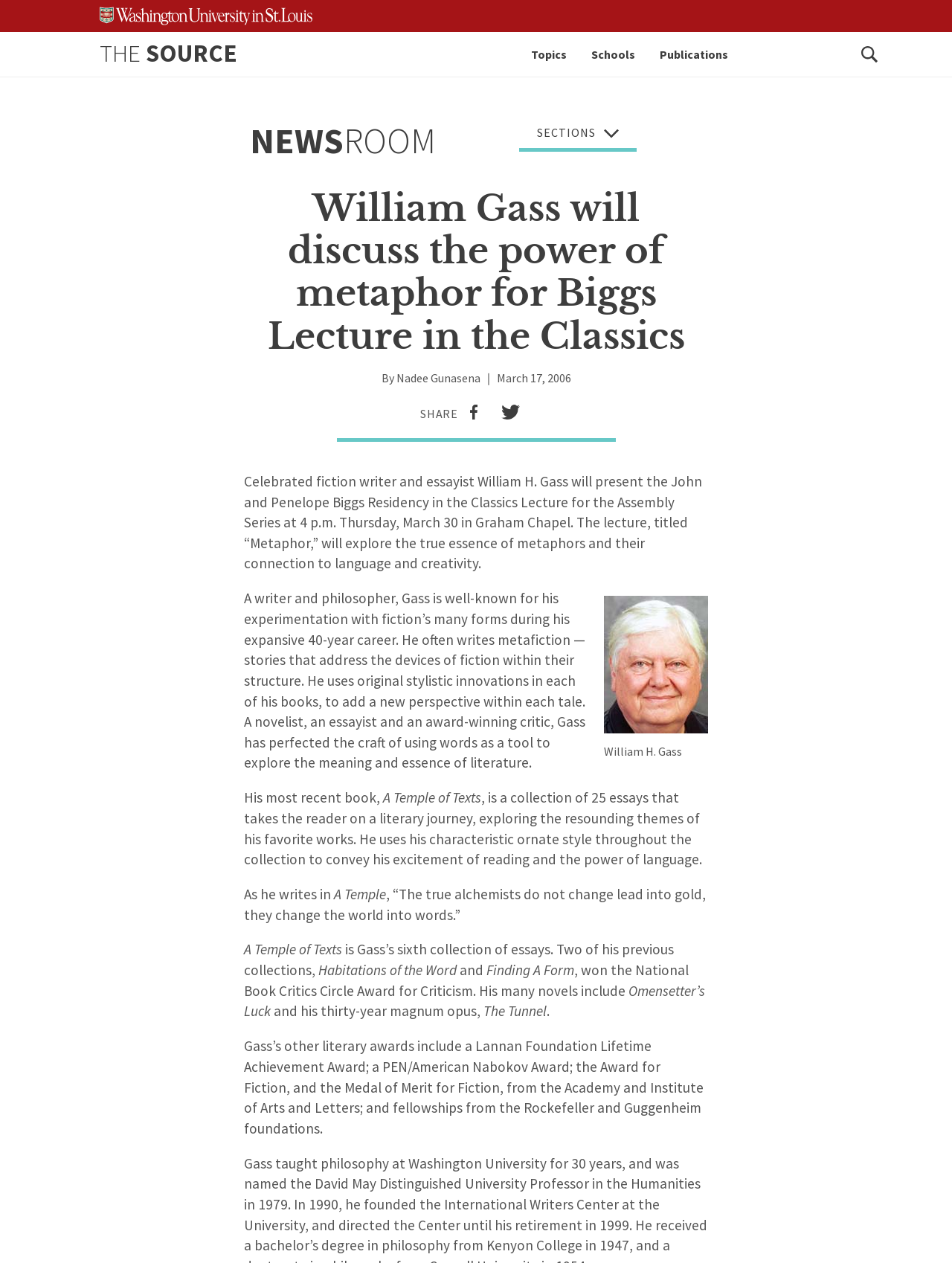Please specify the bounding box coordinates for the clickable region that will help you carry out the instruction: "Search for something".

[0.894, 0.025, 0.933, 0.06]